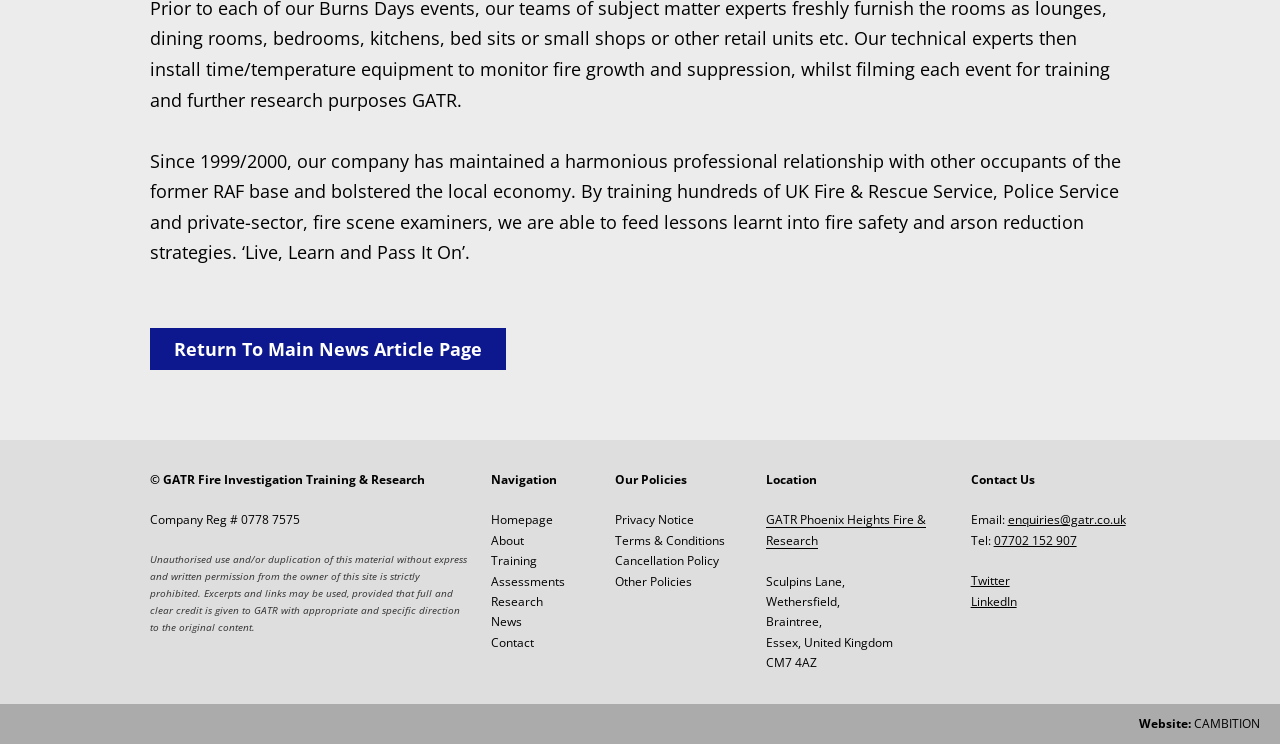Please find the bounding box for the UI component described as follows: "Privacy Notice".

[0.48, 0.687, 0.542, 0.71]